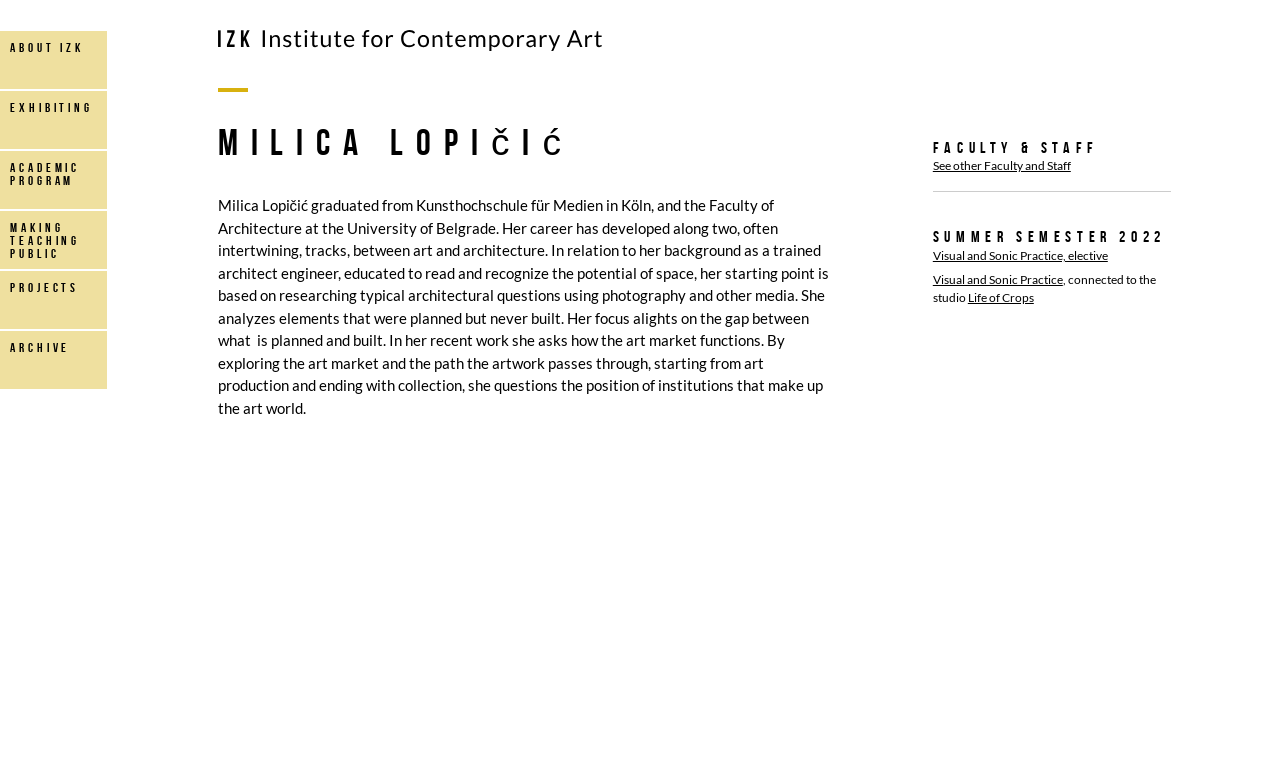Provide a single word or phrase answer to the question: 
What is Milica Lopičić's background?

Architecture